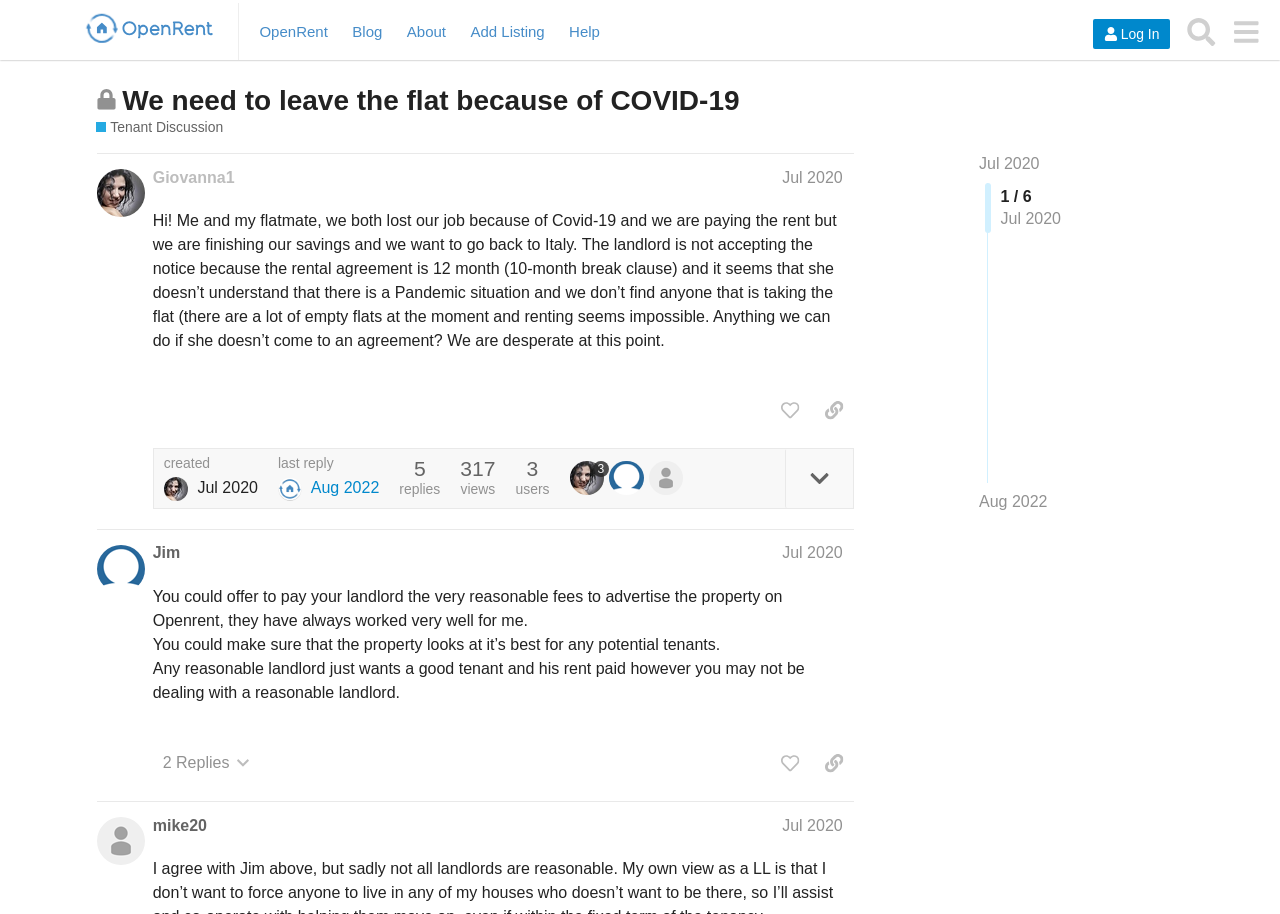Locate the bounding box coordinates of the element's region that should be clicked to carry out the following instruction: "Search for a topic". The coordinates need to be four float numbers between 0 and 1, i.e., [left, top, right, bottom].

[0.921, 0.01, 0.956, 0.06]